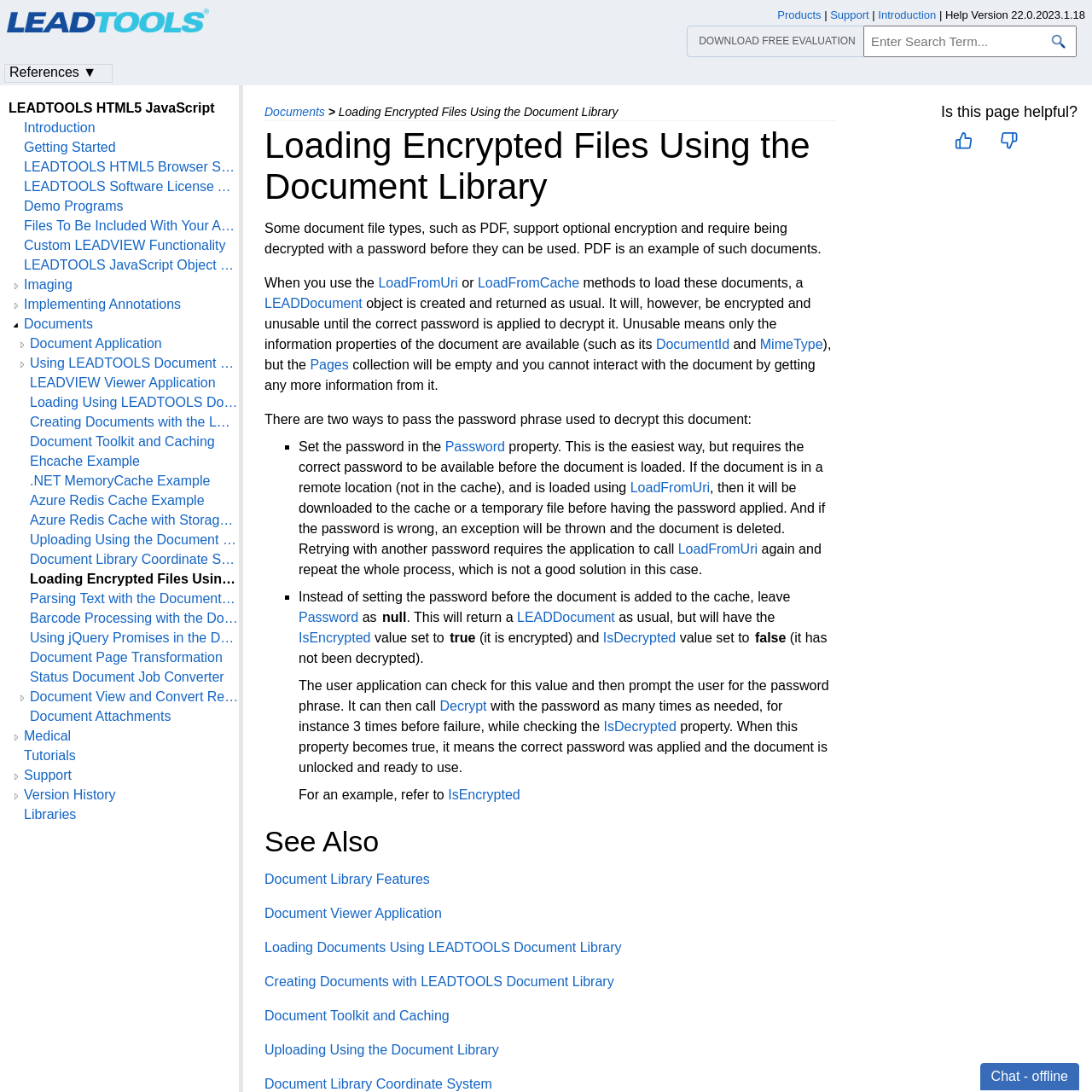Please find and generate the text of the main heading on the webpage.

Loading Encrypted Files Using the Document Library